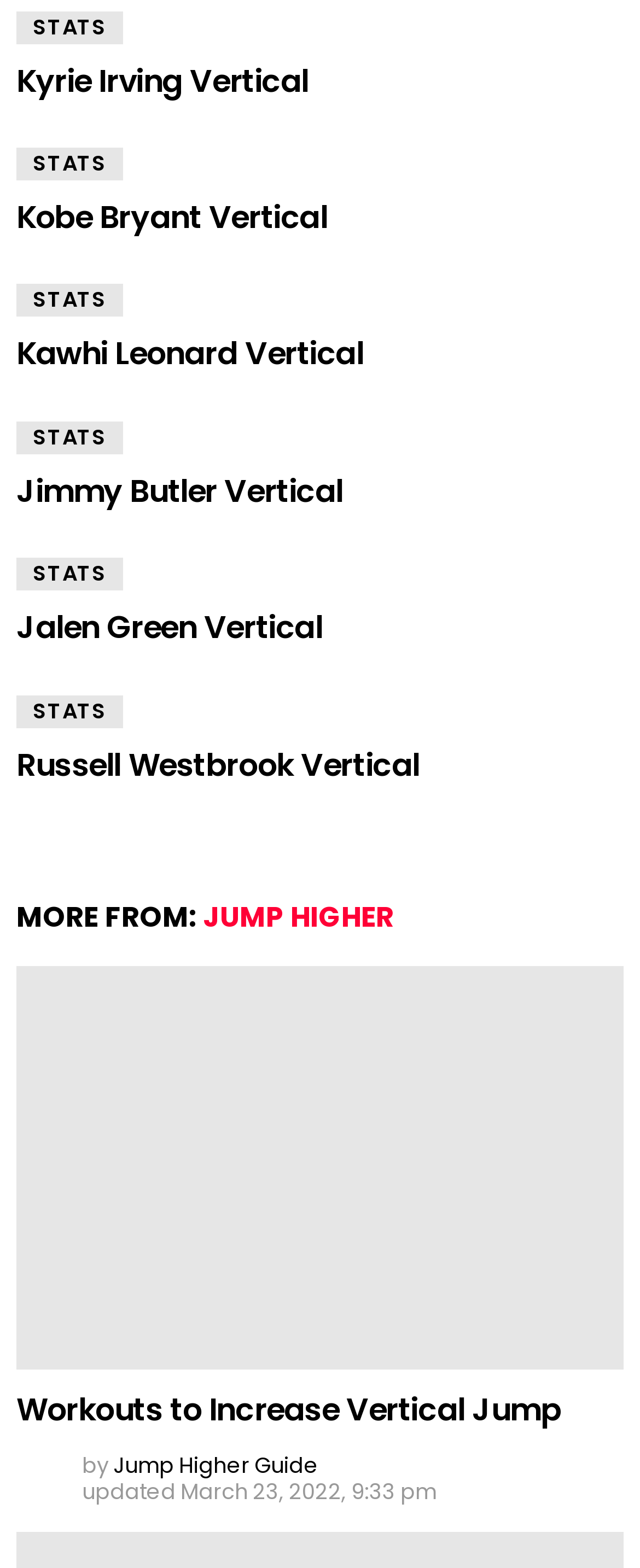Please locate the bounding box coordinates of the element that should be clicked to achieve the given instruction: "View Kobe Bryant Vertical".

[0.026, 0.124, 0.512, 0.153]